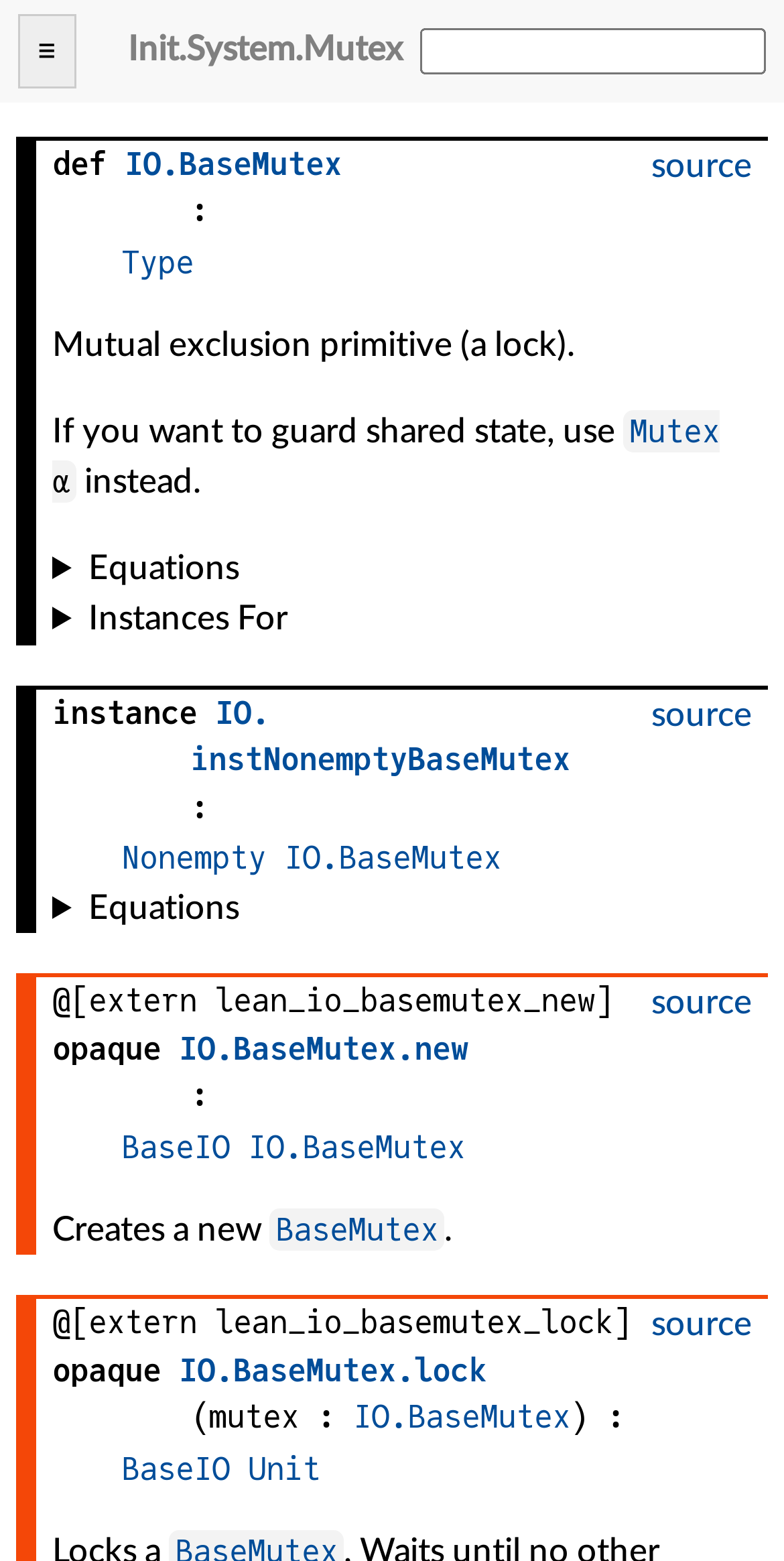What is the purpose of the 'source' link?
Carefully analyze the image and provide a detailed answer to the question.

The 'source' link is likely used to view the source code of the related function or class, as it is often used in documentation to provide a link to the underlying implementation.